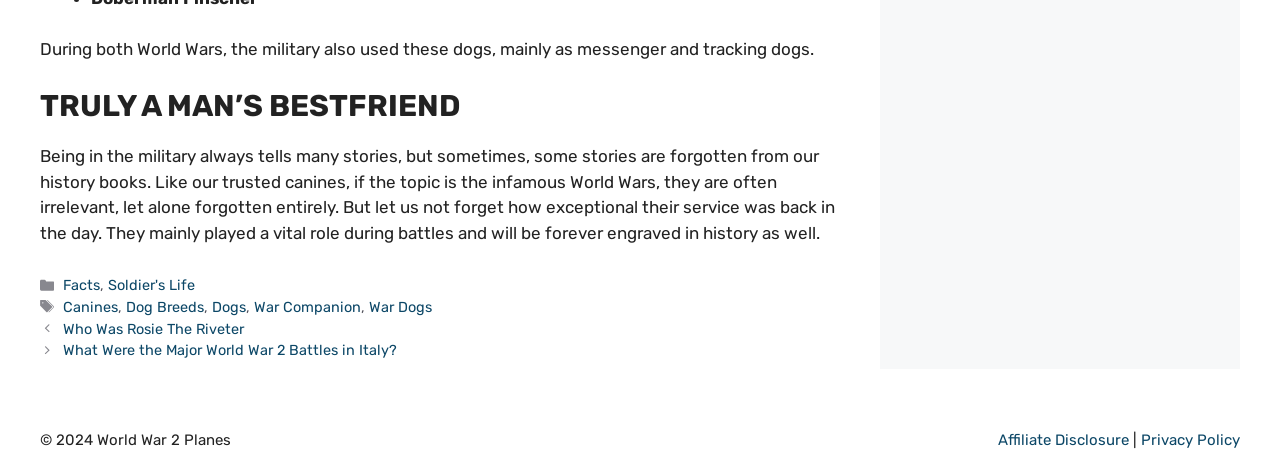Determine the bounding box coordinates of the area to click in order to meet this instruction: "View posts".

[0.031, 0.675, 0.656, 0.767]